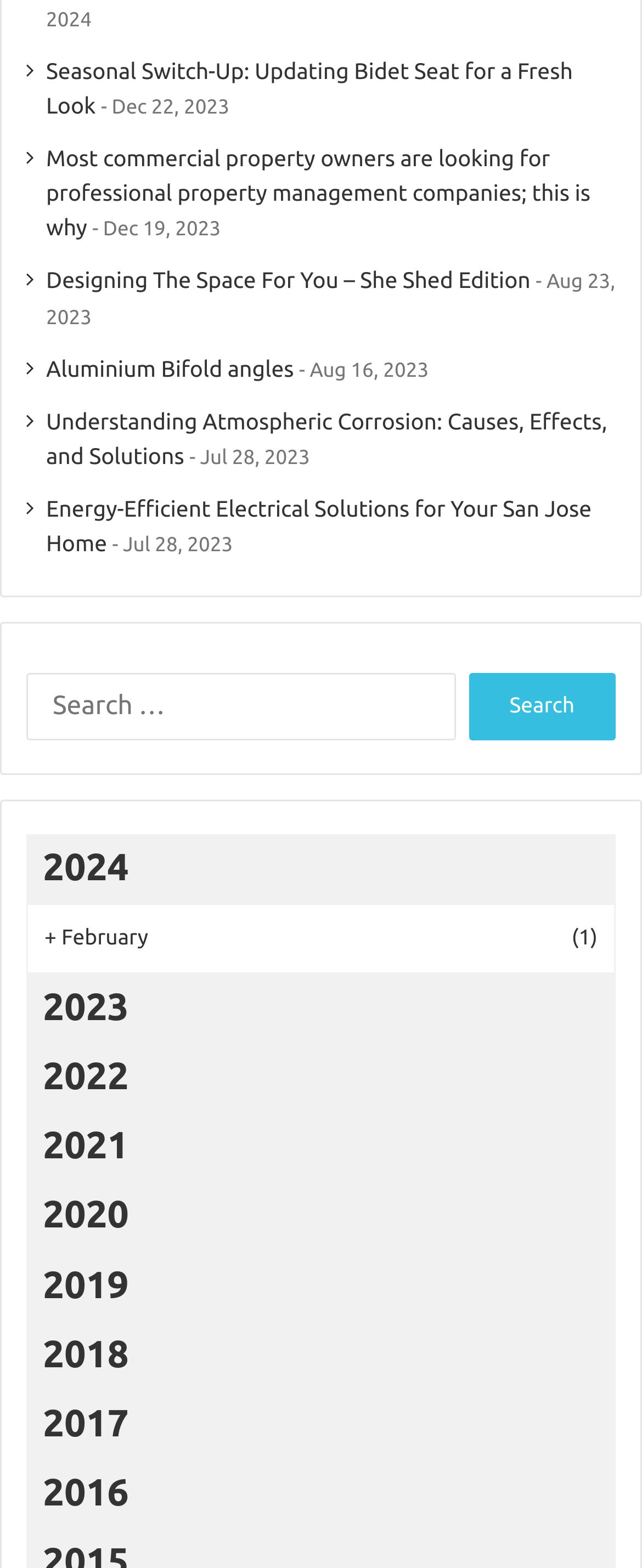Please give a succinct answer using a single word or phrase:
What is the date of the article 'Seasonal Switch-Up: Updating Bidet Seat for a Fresh Look'?

Dec 22, 2023